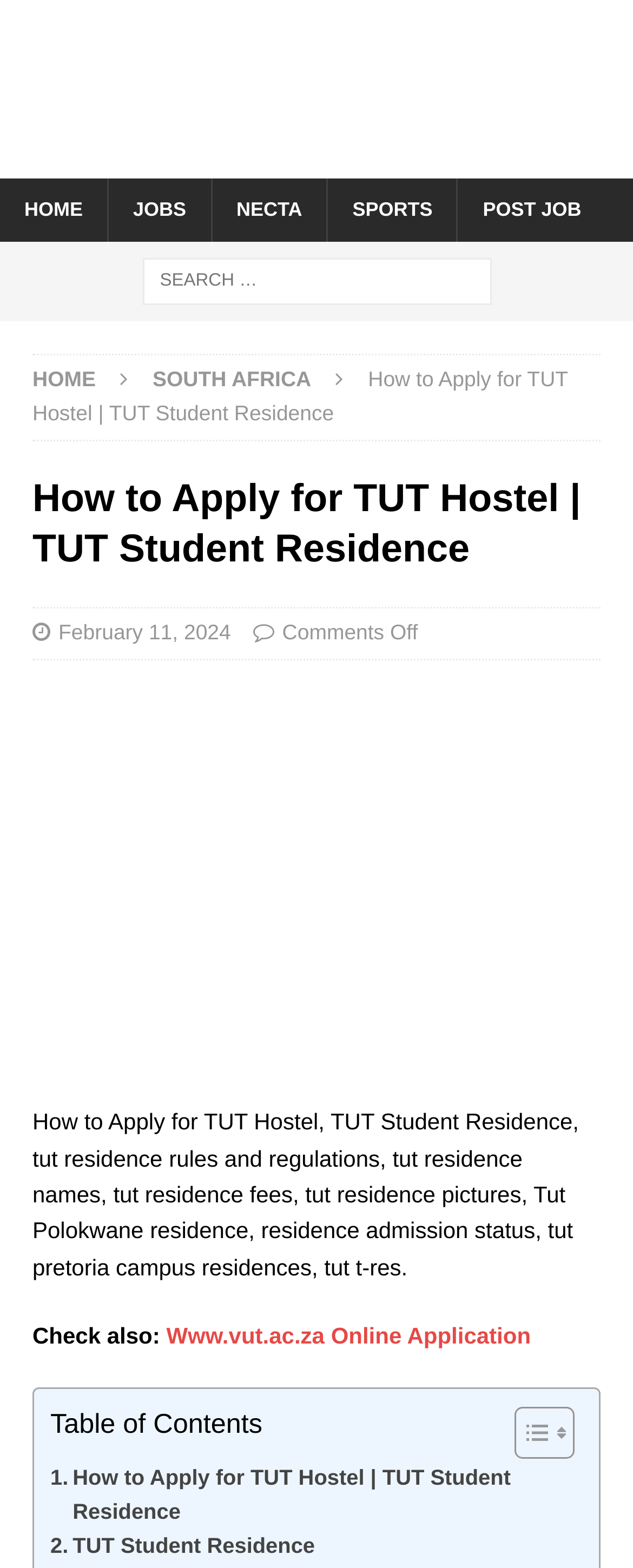Please specify the bounding box coordinates of the clickable section necessary to execute the following command: "Click the 'Www.vut.ac.za Online Application' link".

[0.263, 0.844, 0.839, 0.86]